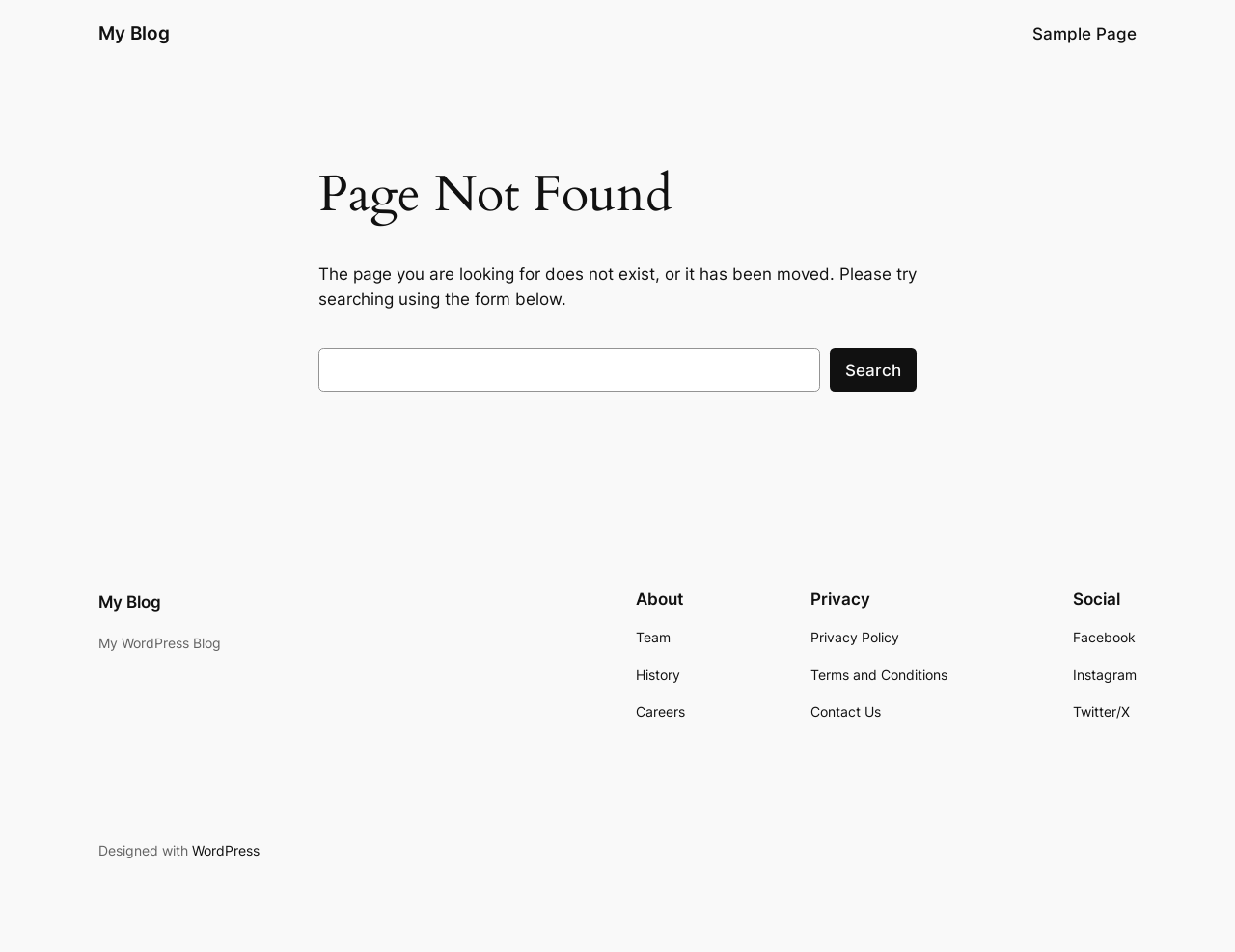Please give a one-word or short phrase response to the following question: 
What is the name of the blogging platform used?

WordPress